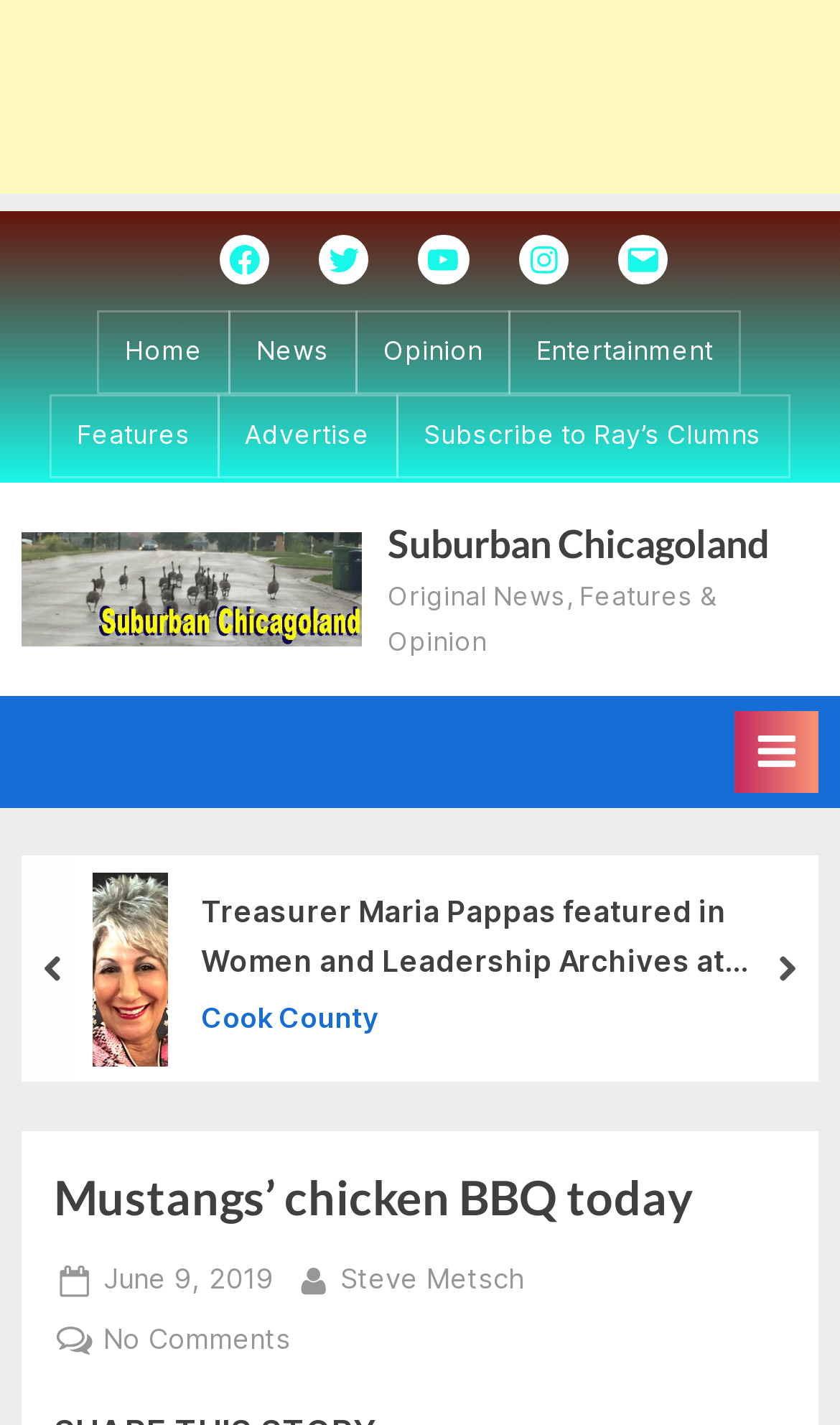Respond to the question with just a single word or phrase: 
How many social media links are at the top of the webpage?

5